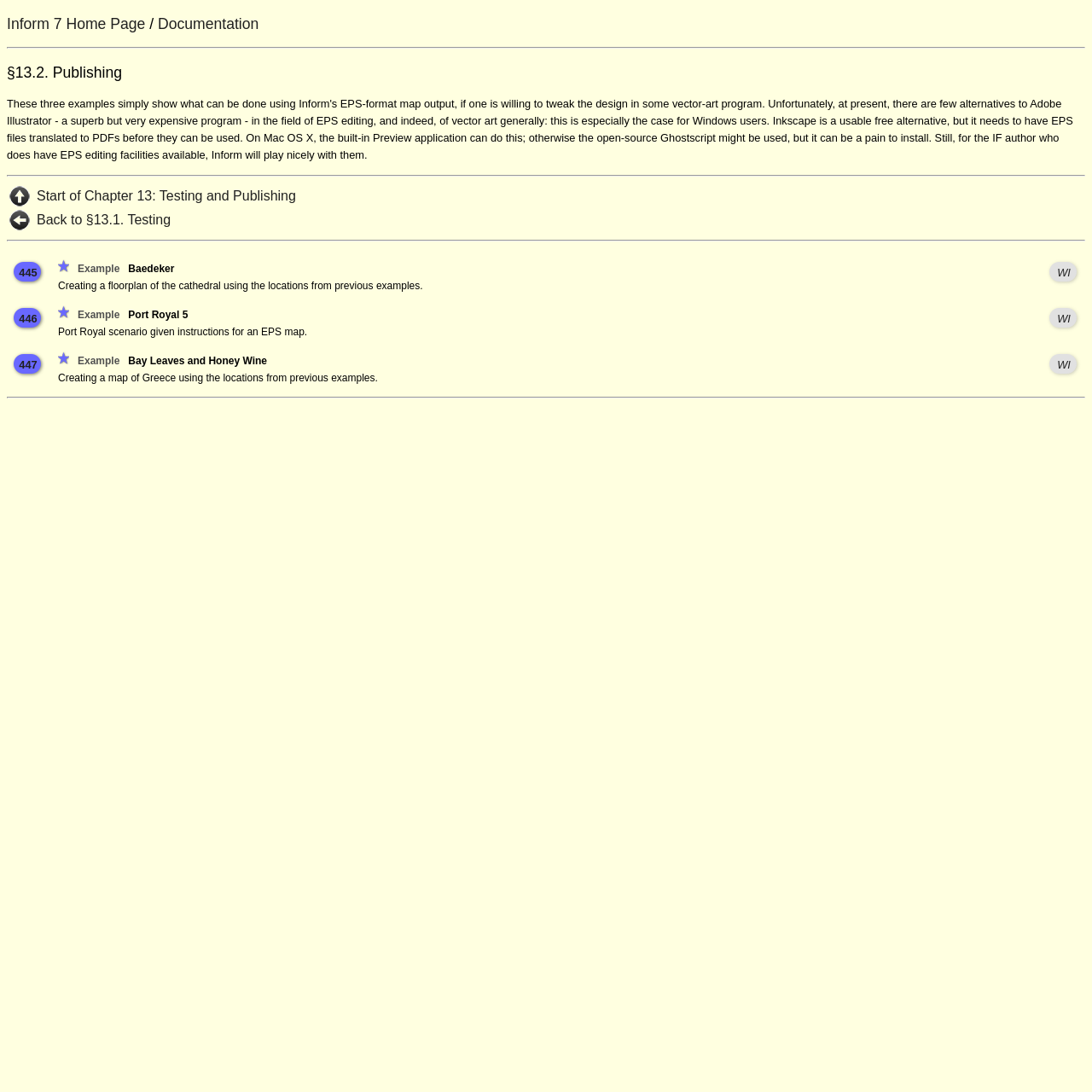Reply to the question with a single word or phrase:
How many examples are listed on this page?

3